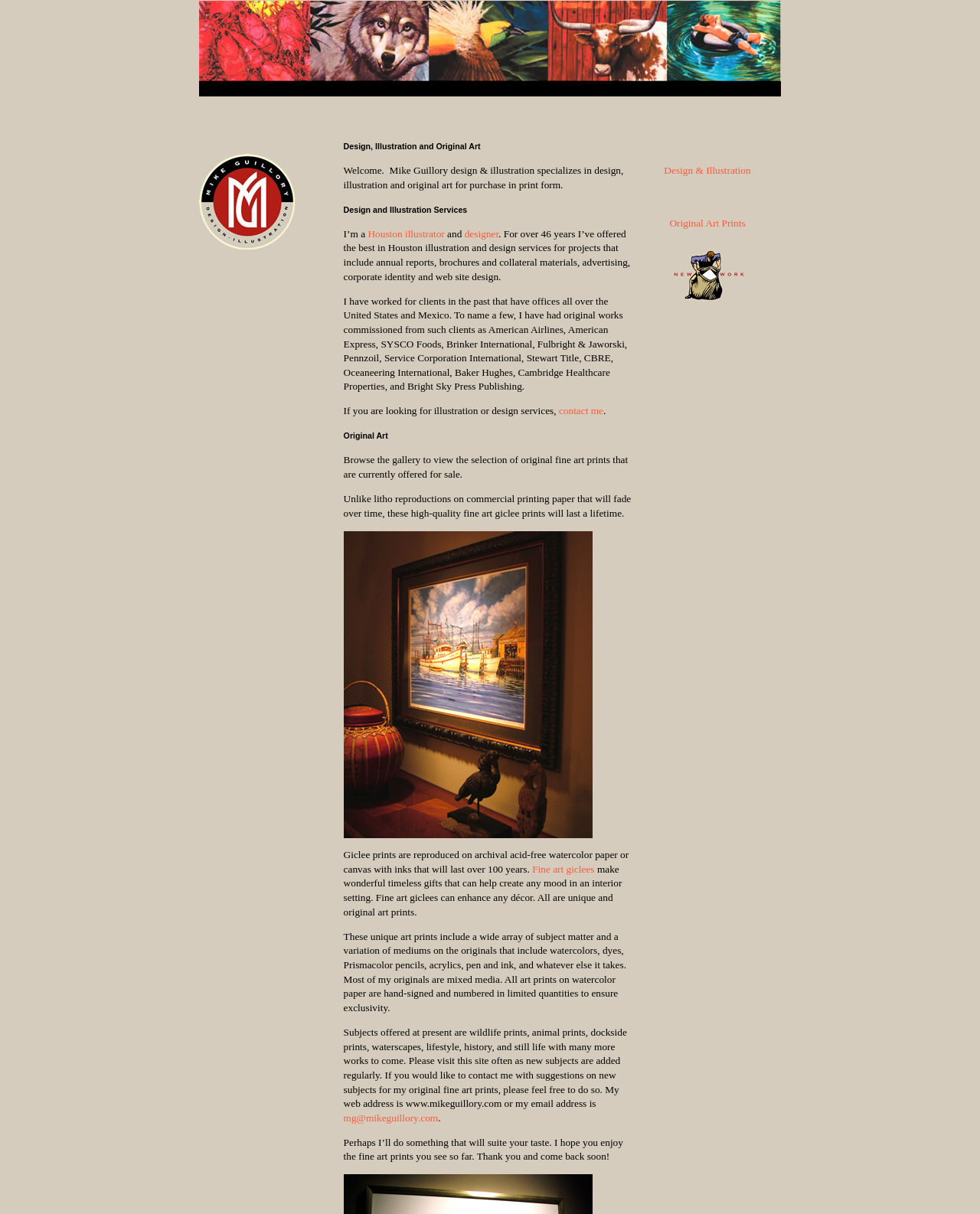Give a one-word or short-phrase answer to the following question: 
What type of art is sold on this website?

Fine art prints